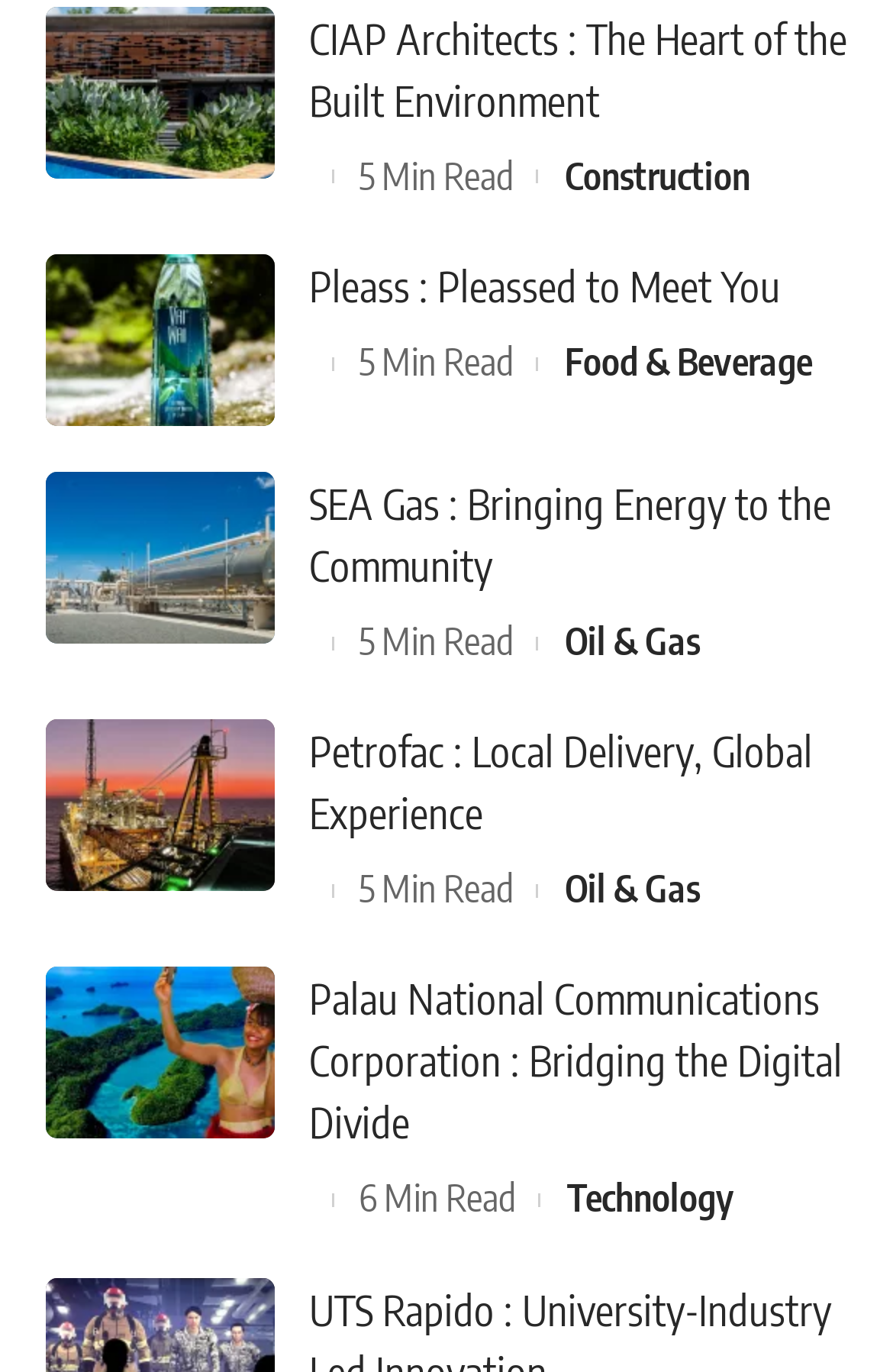Please locate the clickable area by providing the bounding box coordinates to follow this instruction: "Explore the article about Palau National Communications Corporation".

[0.346, 0.709, 0.944, 0.837]